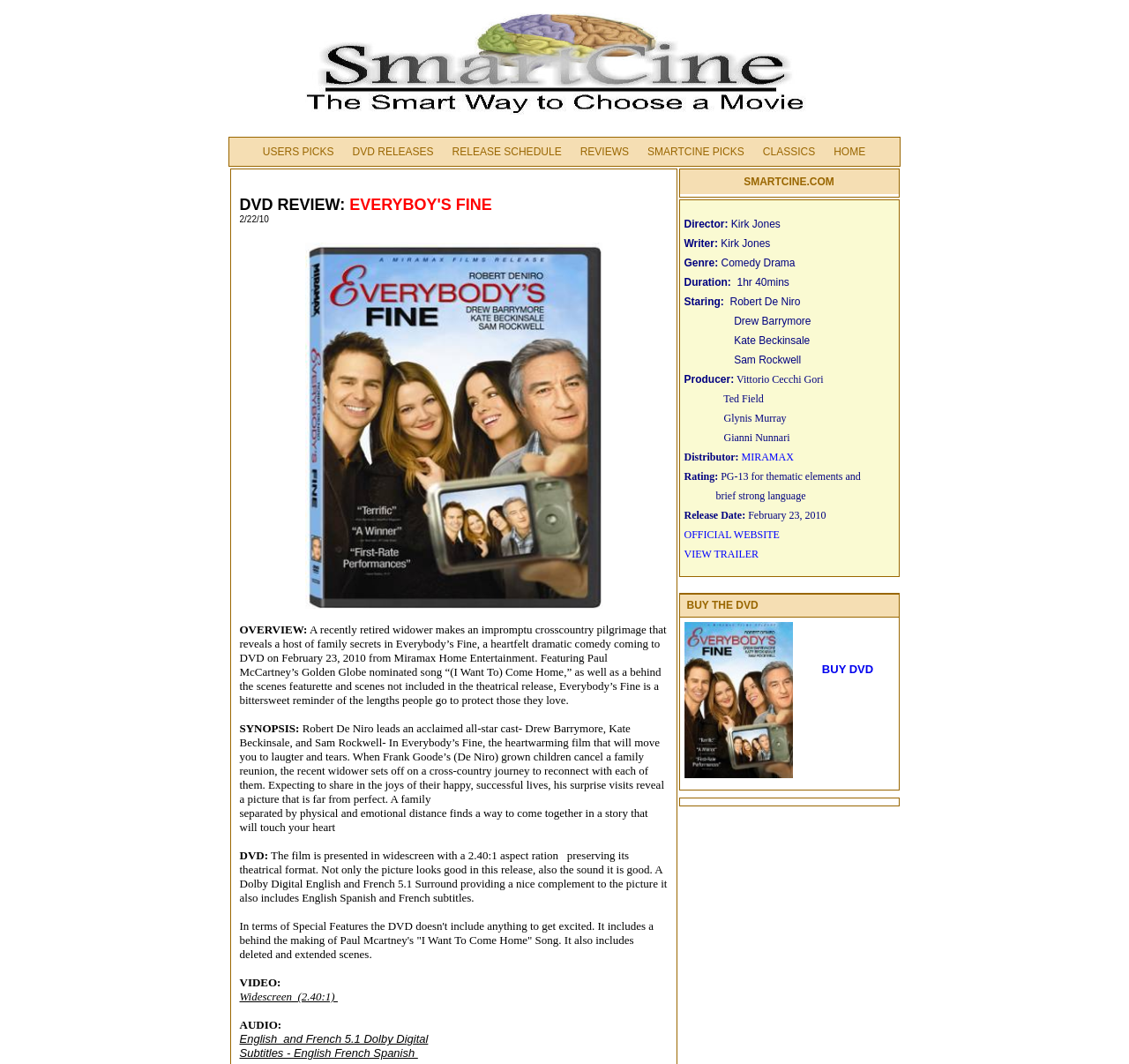Determine the bounding box coordinates of the clickable region to follow the instruction: "Buy the DVD".

[0.728, 0.622, 0.774, 0.635]